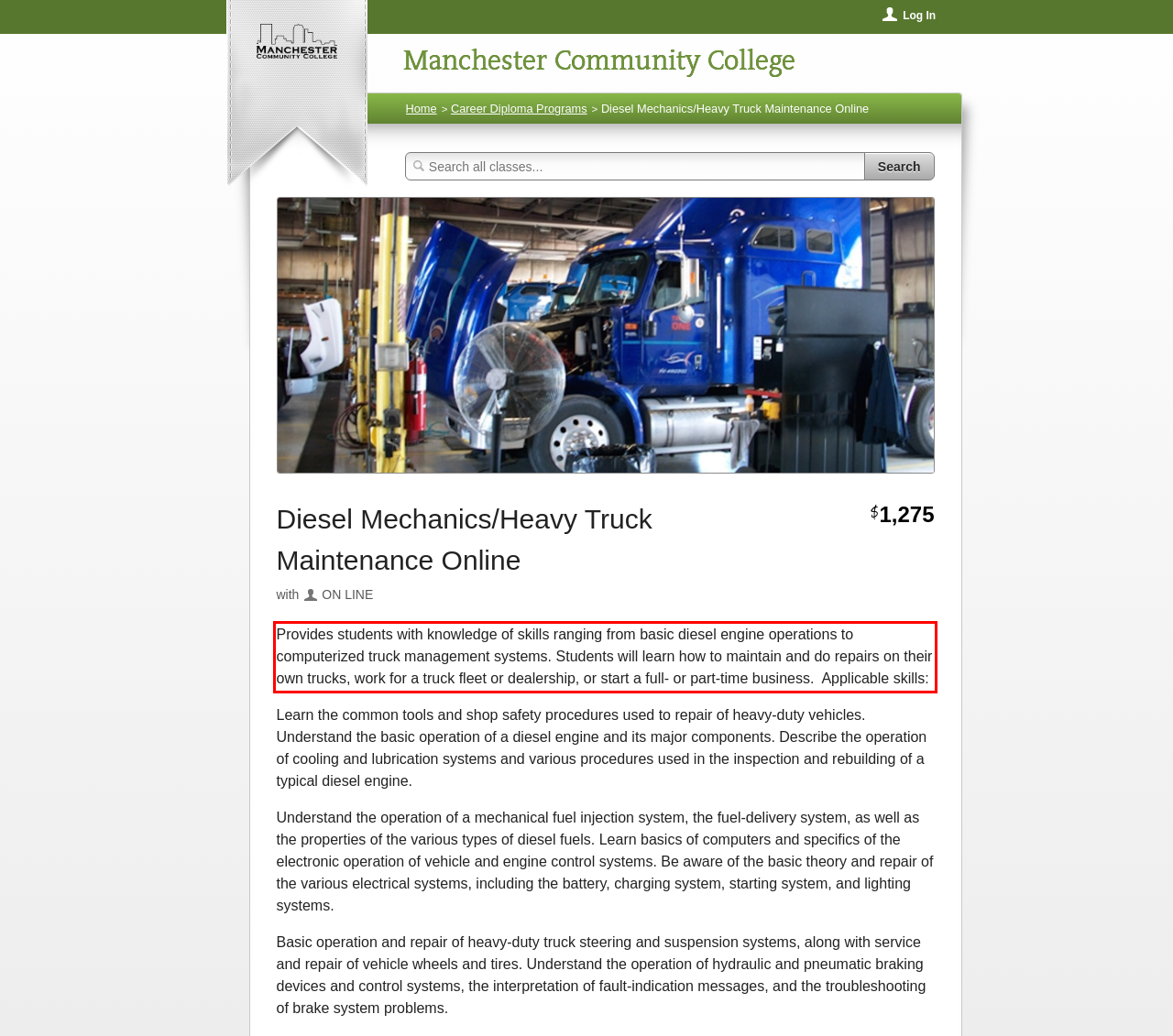Within the screenshot of a webpage, identify the red bounding box and perform OCR to capture the text content it contains.

Provides students with knowledge of skills ranging from basic diesel engine operations to computerized truck management systems. Students will learn how to maintain and do repairs on their own trucks, work for a truck fleet or dealership, or start a full- or part-time business. Applicable skills: